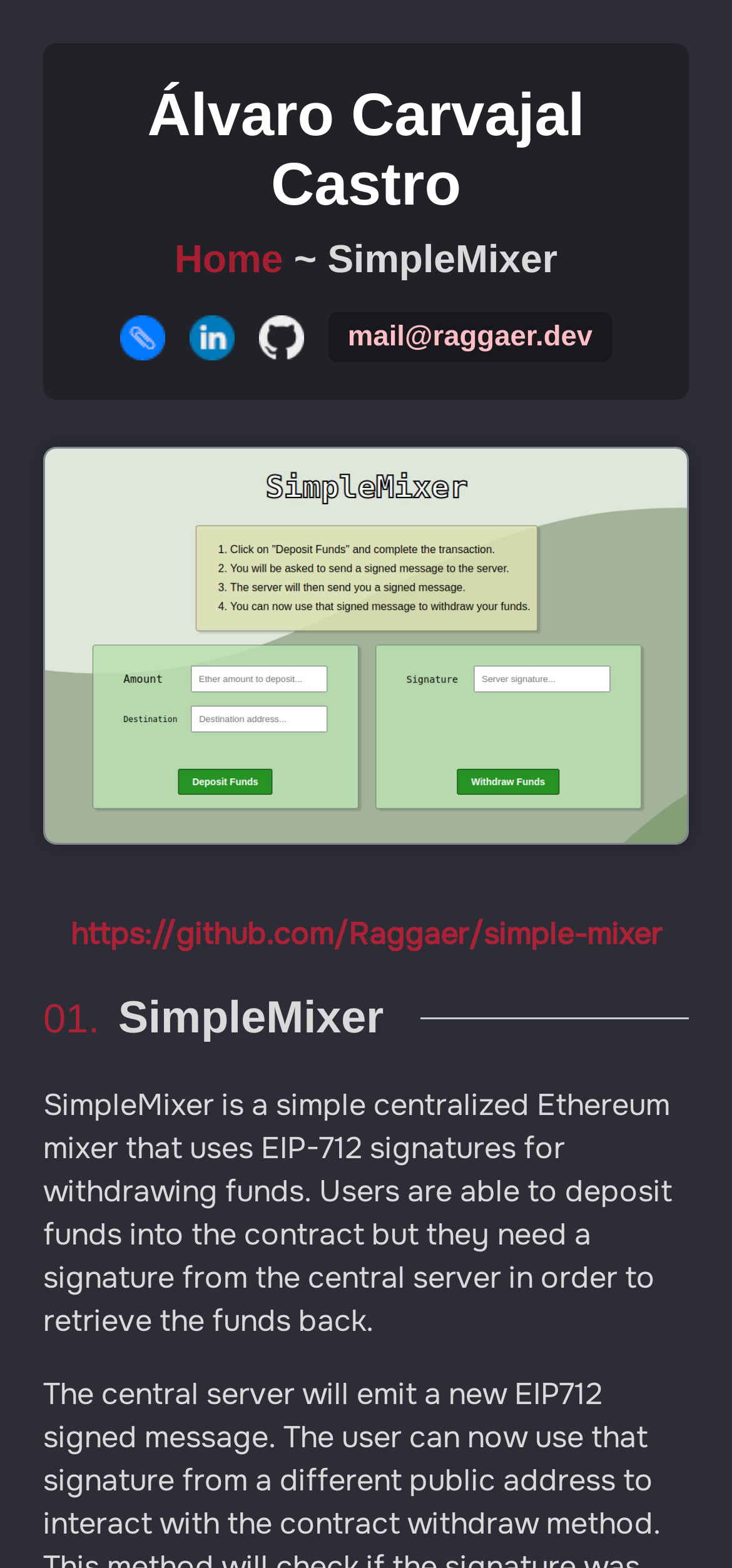What is the purpose of SimpleMixer?
Please describe in detail the information shown in the image to answer the question.

The answer can be found in the StaticText element, which describes SimpleMixer as 'a simple centralized Ethereum mixer that uses EIP-712 signatures for withdrawing funds'. This indicates that SimpleMixer is an Ethereum mixer, which is a type of decentralized application.